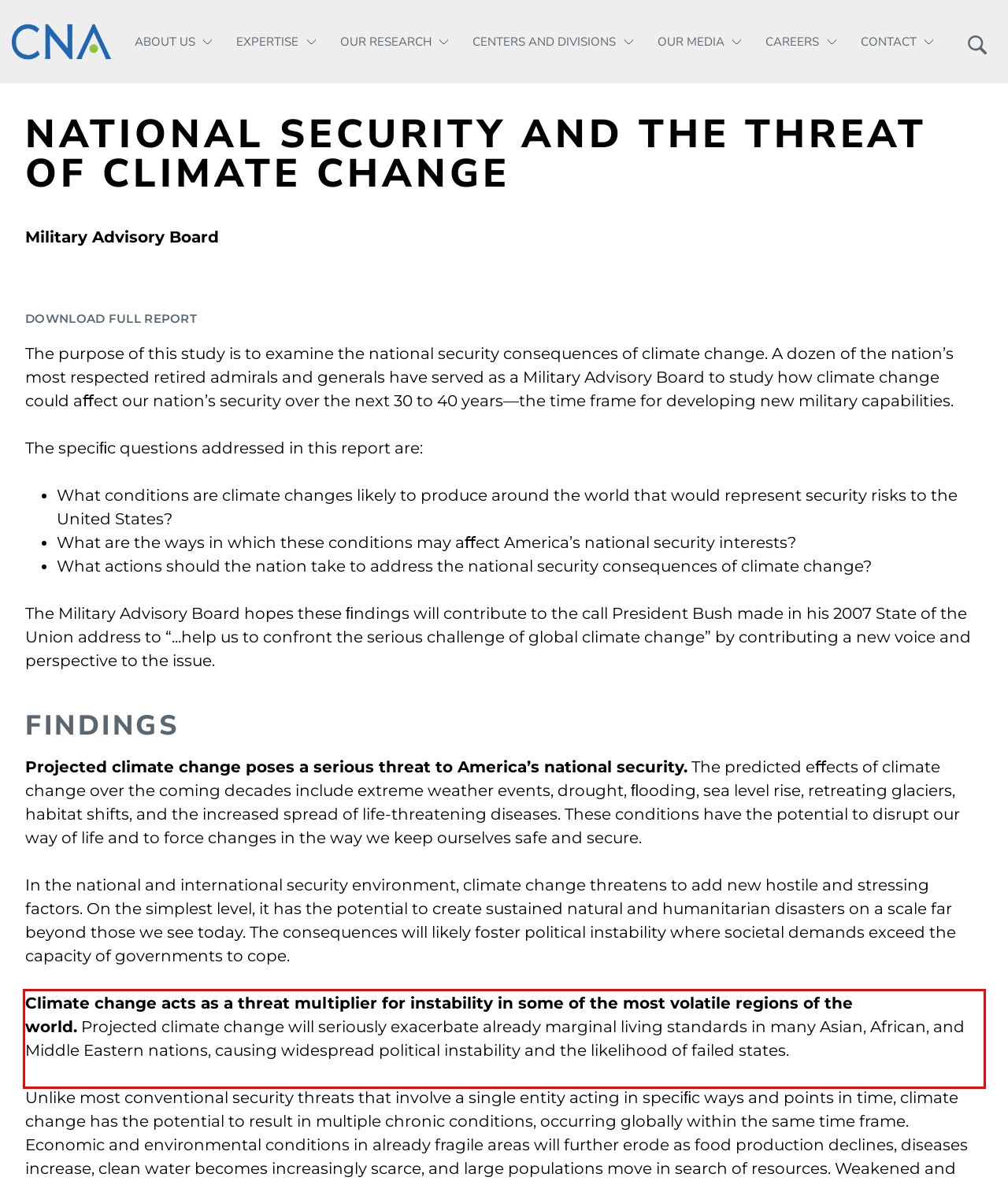By examining the provided screenshot of a webpage, recognize the text within the red bounding box and generate its text content.

Climate change acts as a threat multiplier for instability in some of the most volatile regions of the world. Projected climate change will seriously exacerbate already marginal living standards in many Asian, African, and Middle Eastern nations, causing widespread political instability and the likelihood of failed states.